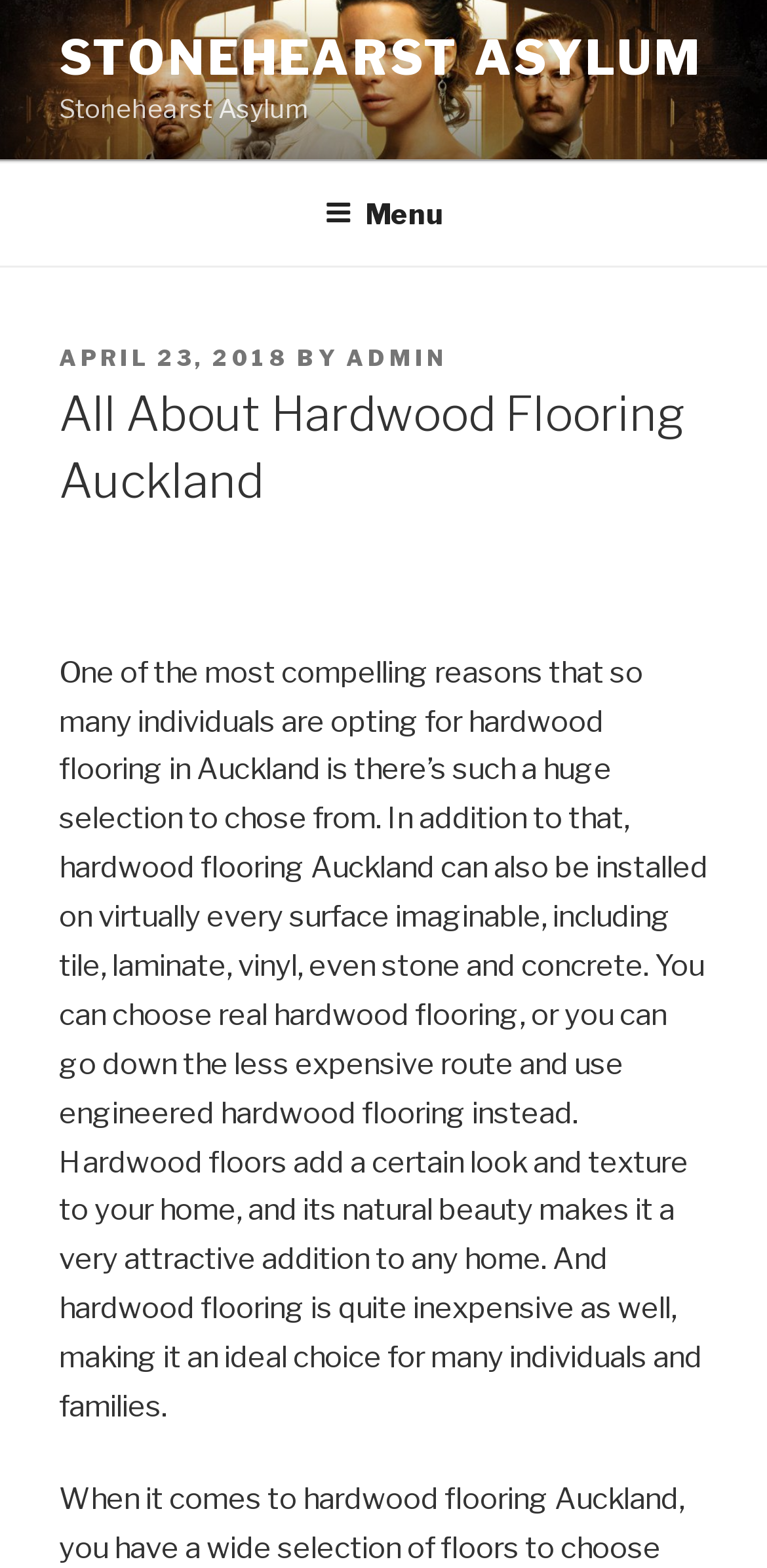Using the information in the image, give a detailed answer to the following question: Can hardwood flooring be installed on stone?

The webpage states that hardwood flooring Auckland can be installed on virtually every surface imaginable, including tile, laminate, vinyl, even stone and concrete.